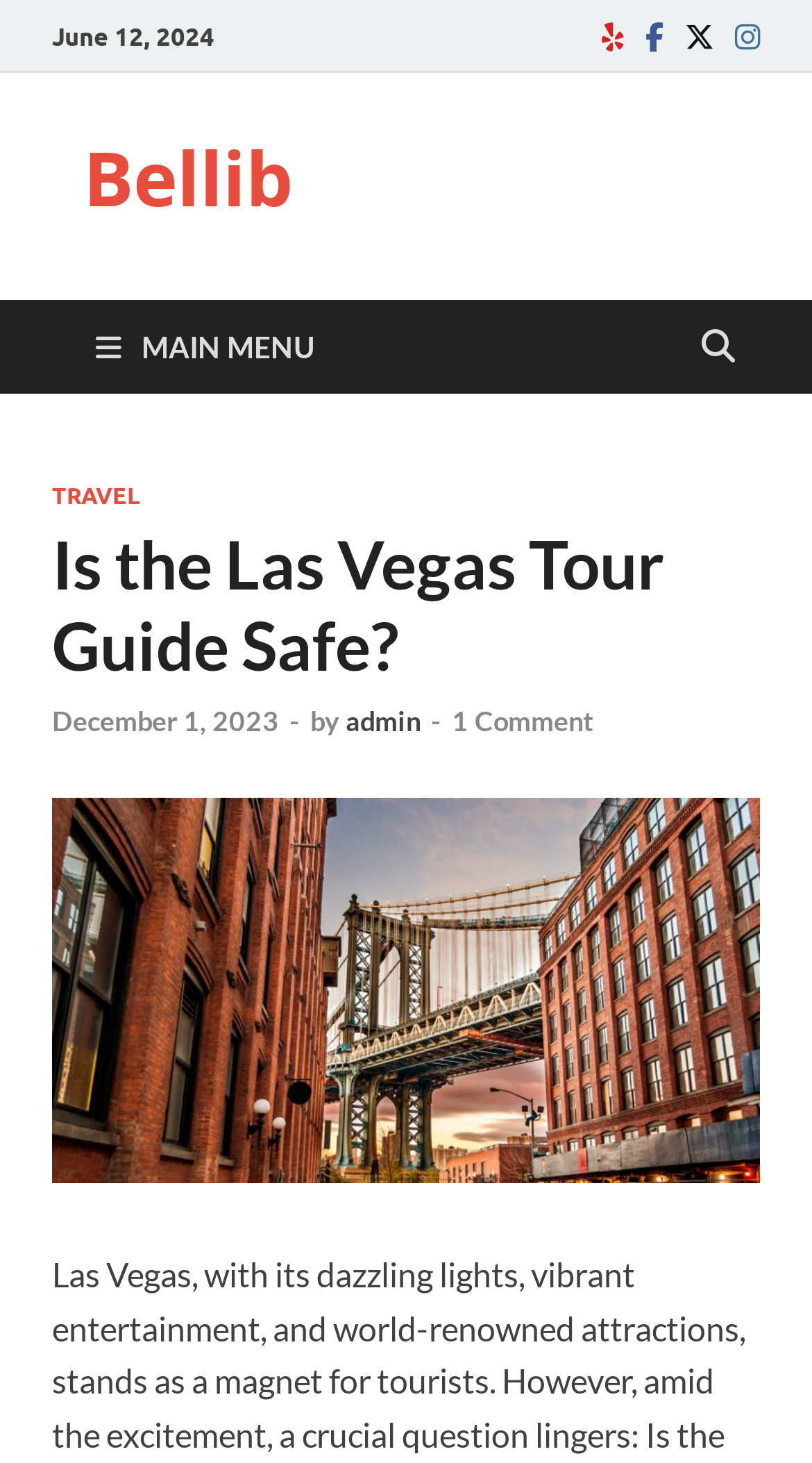Specify the bounding box coordinates of the element's region that should be clicked to achieve the following instruction: "Contact Us via Email". The bounding box coordinates consist of four float numbers between 0 and 1, in the format [left, top, right, bottom].

None